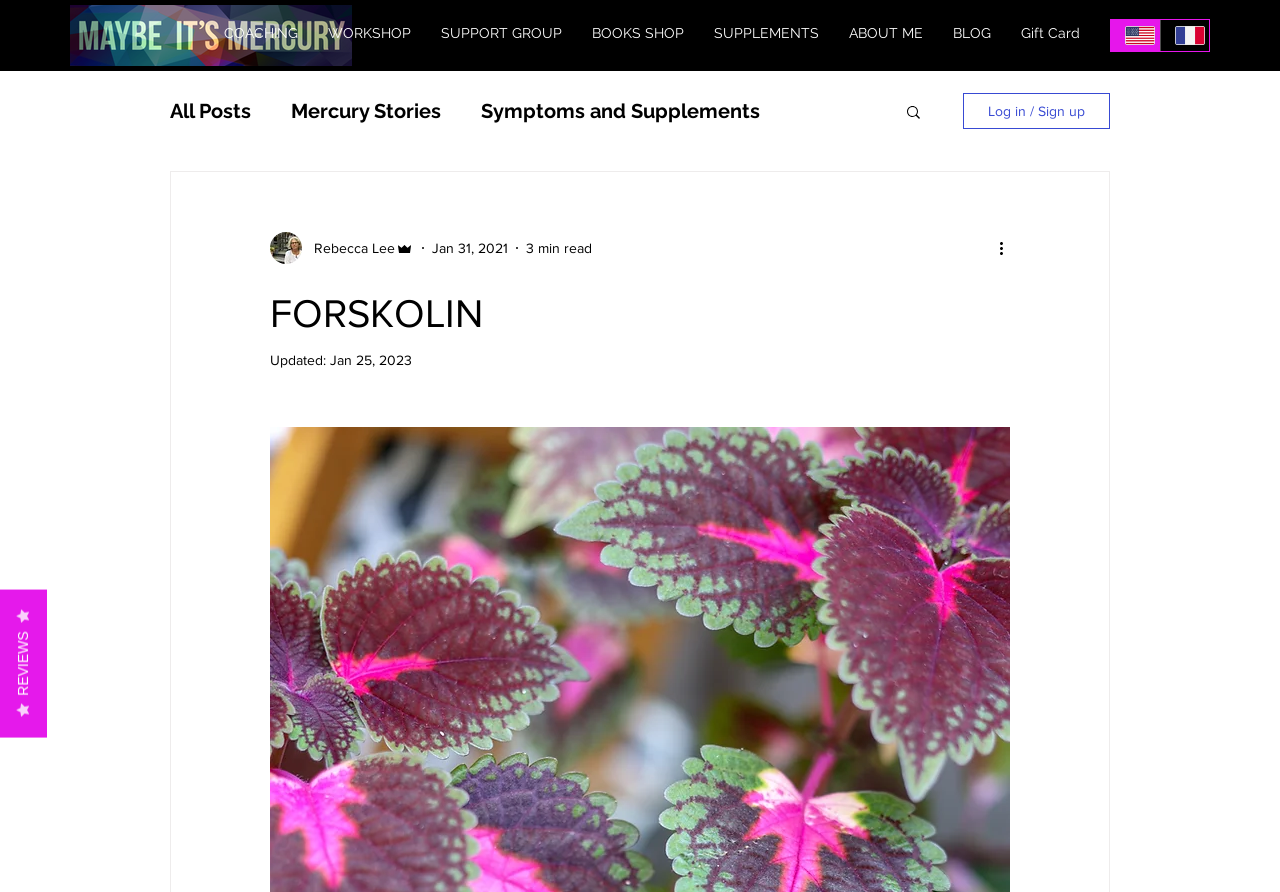Specify the bounding box coordinates of the area to click in order to follow the given instruction: "Read more about Forskolin."

[0.211, 0.326, 0.789, 0.376]